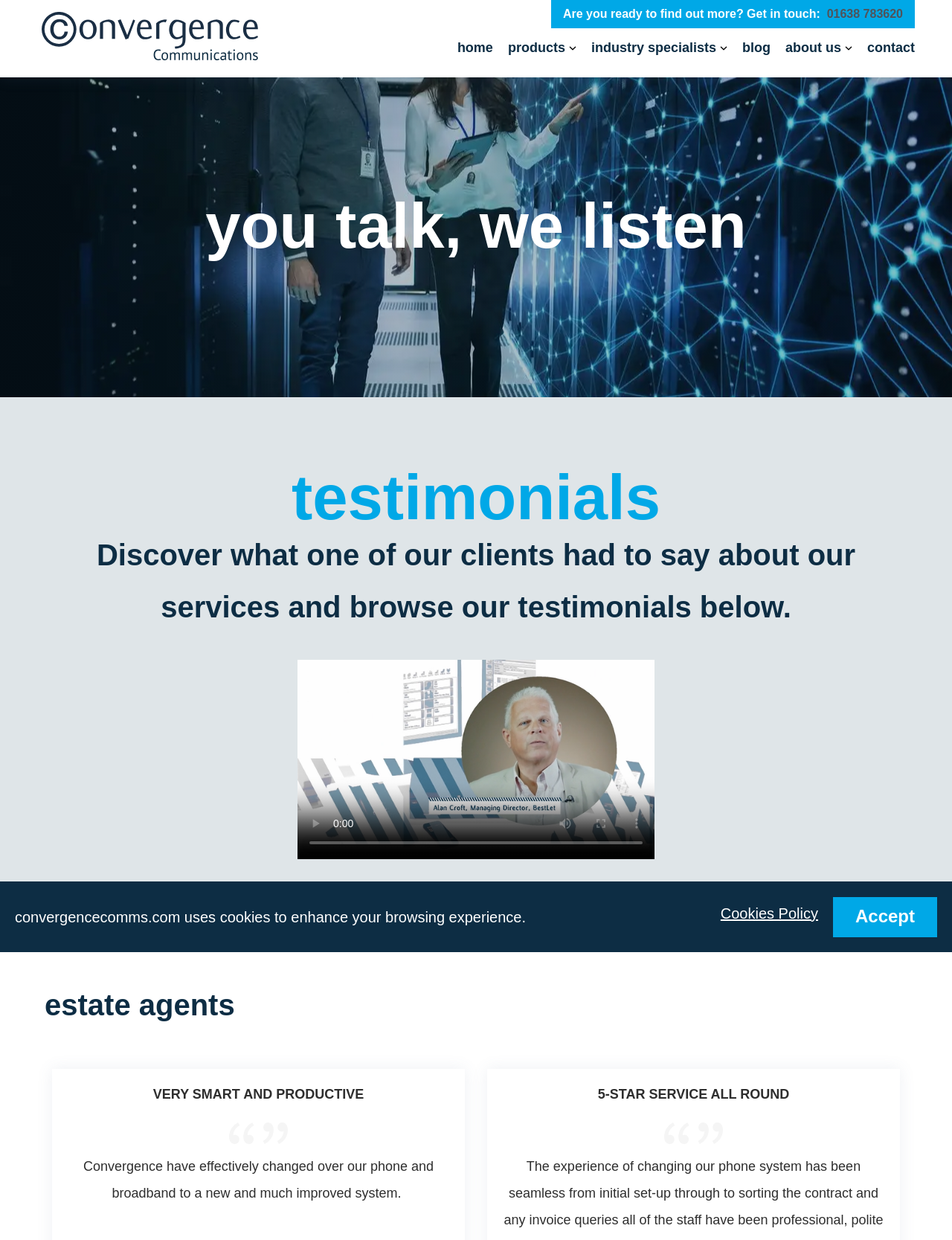What is the action that can be performed on the video?
Please use the image to provide a one-word or short phrase answer.

Play, mute, enter full screen, show more media controls